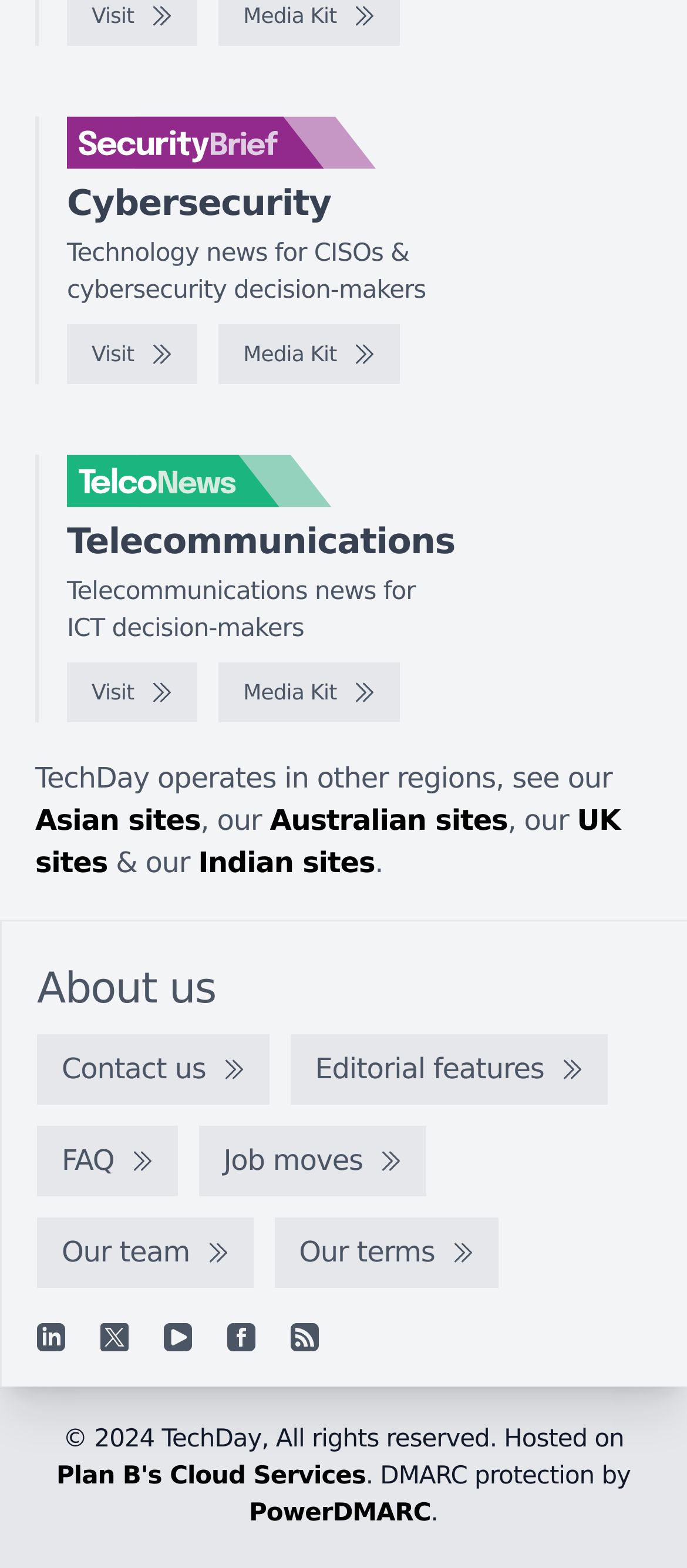Extract the bounding box coordinates for the UI element described by the text: "aria-label="YouTube"". The coordinates should be in the form of [left, top, right, bottom] with values between 0 and 1.

[0.238, 0.844, 0.279, 0.862]